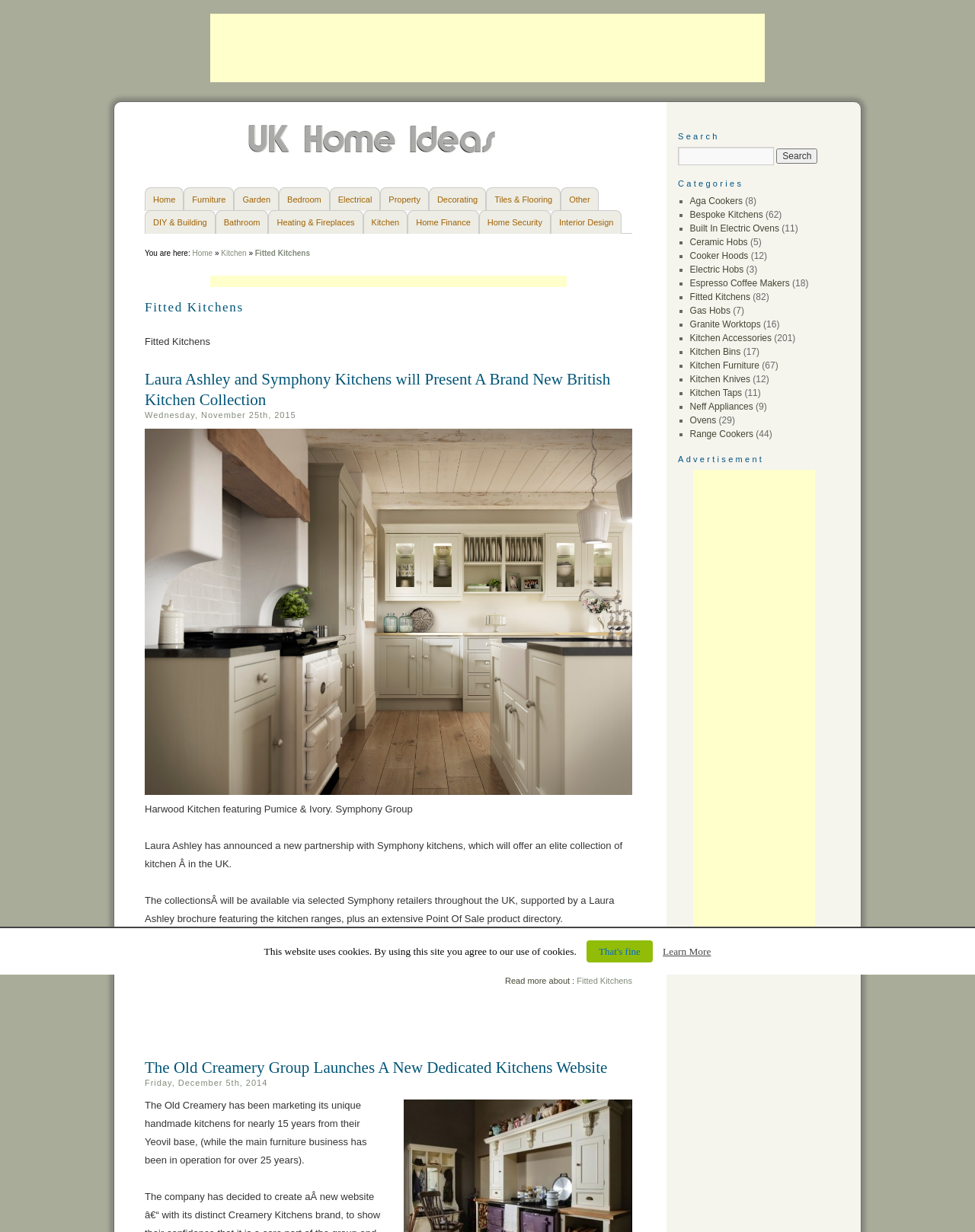Provide an in-depth caption for the contents of the webpage.

This webpage is about fitted kitchens, with a focus on news and articles related to kitchen design and products. At the top, there is a navigation menu with links to various categories, including Home, Furniture, Garden, and more. Below the navigation menu, there is a section with a heading "Fitted Kitchens" and a brief description of the topic.

The main content of the page is divided into two columns. The left column features a series of news articles, each with a heading, a brief summary, and a "Continue Reading" link. The articles appear to be about new kitchen products and designs, with images accompanying some of the articles. The right column has a search bar at the top, followed by a list of categories, including Aga Cookers, Bespoke Kitchens, and more. Each category has a number in parentheses, indicating the number of related articles.

There are also several advertisements and promotional elements on the page, including an iframe advertisement at the top and a layout table with an advertisement below the navigation menu. The page has a clean and organized layout, making it easy to navigate and find relevant information.